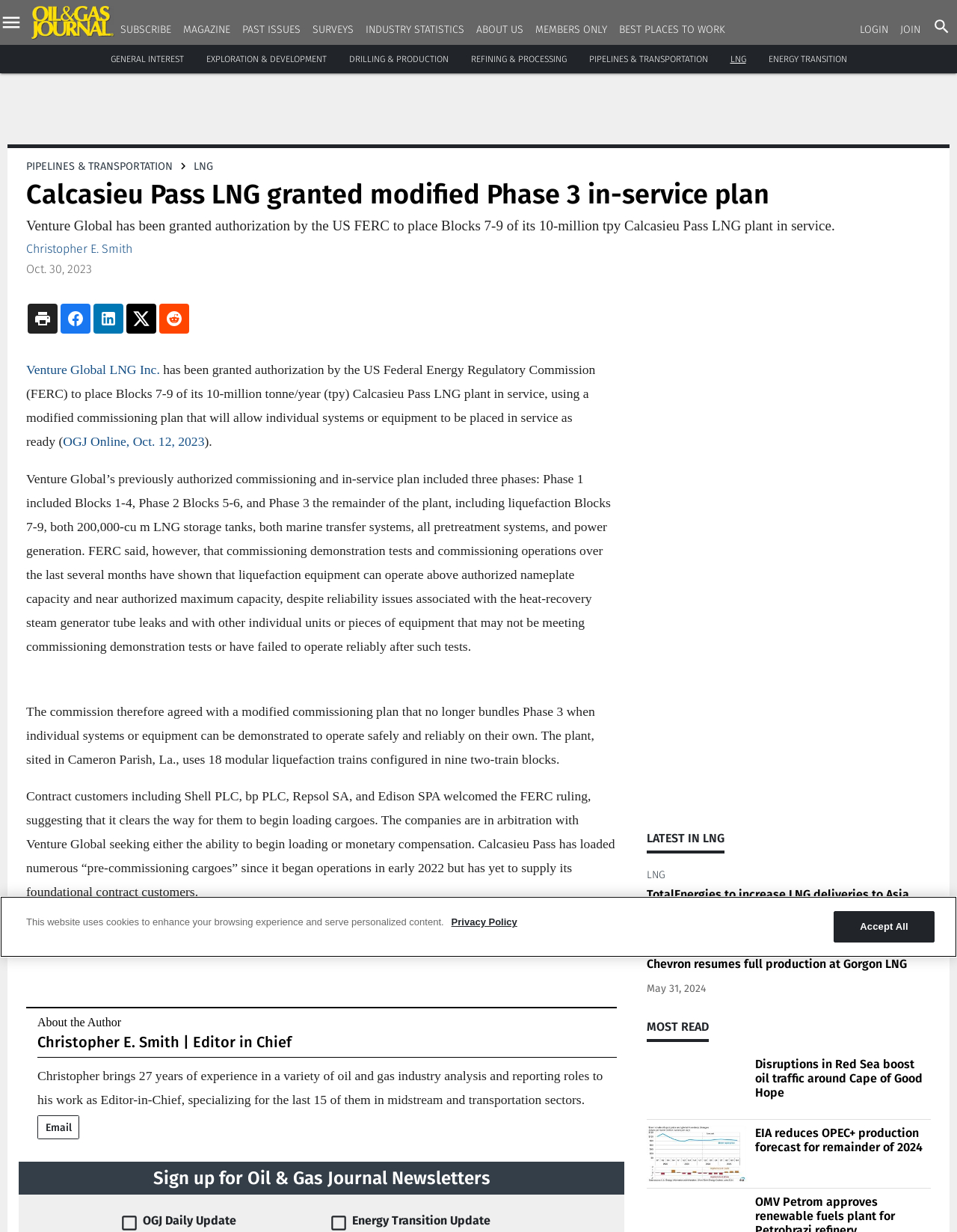How many modular liquefaction trains are used in the Calcasieu Pass LNG plant?
Look at the image and respond with a one-word or short-phrase answer.

18